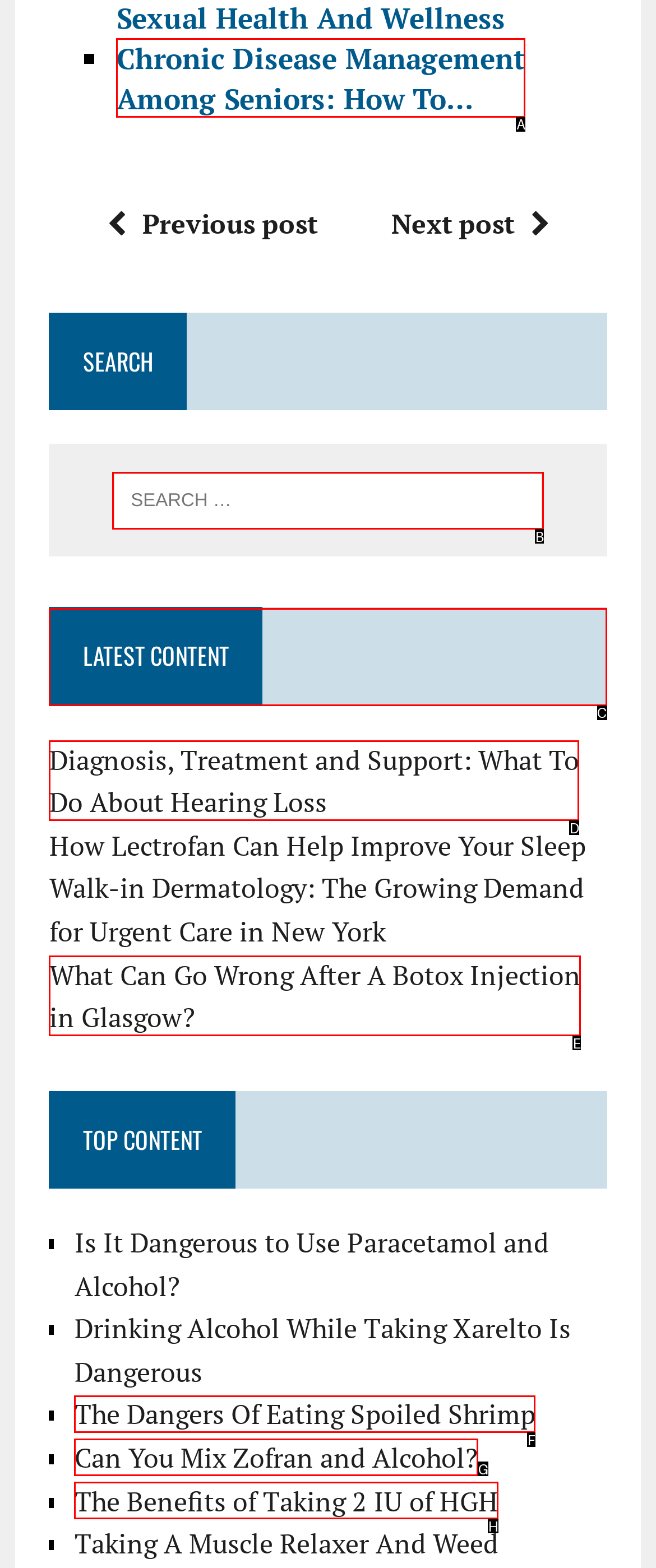Identify the correct UI element to click to achieve the task: View the latest content.
Answer with the letter of the appropriate option from the choices given.

C